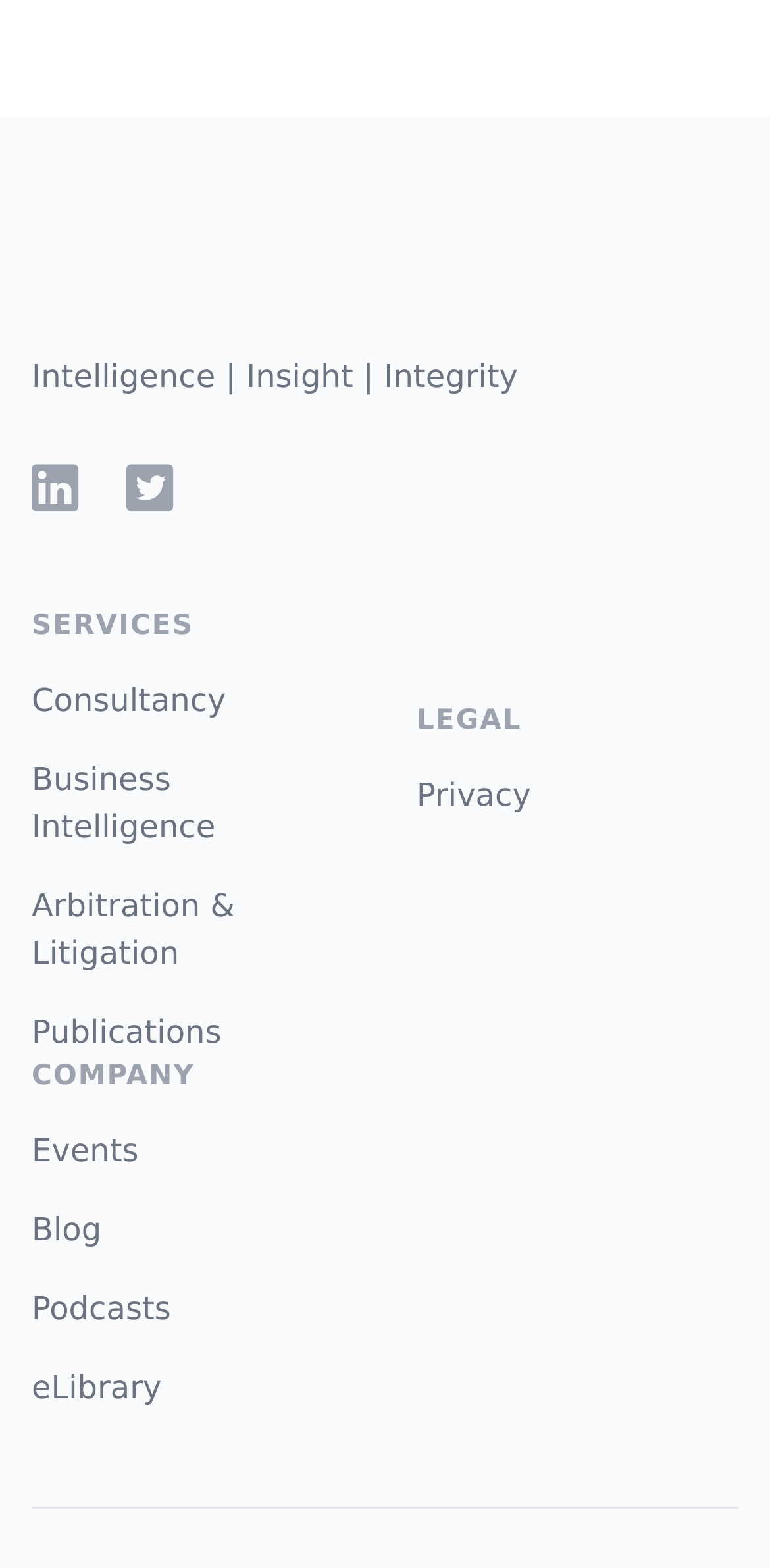Show me the bounding box coordinates of the clickable region to achieve the task as per the instruction: "Learn about business intelligence".

[0.041, 0.484, 0.28, 0.538]